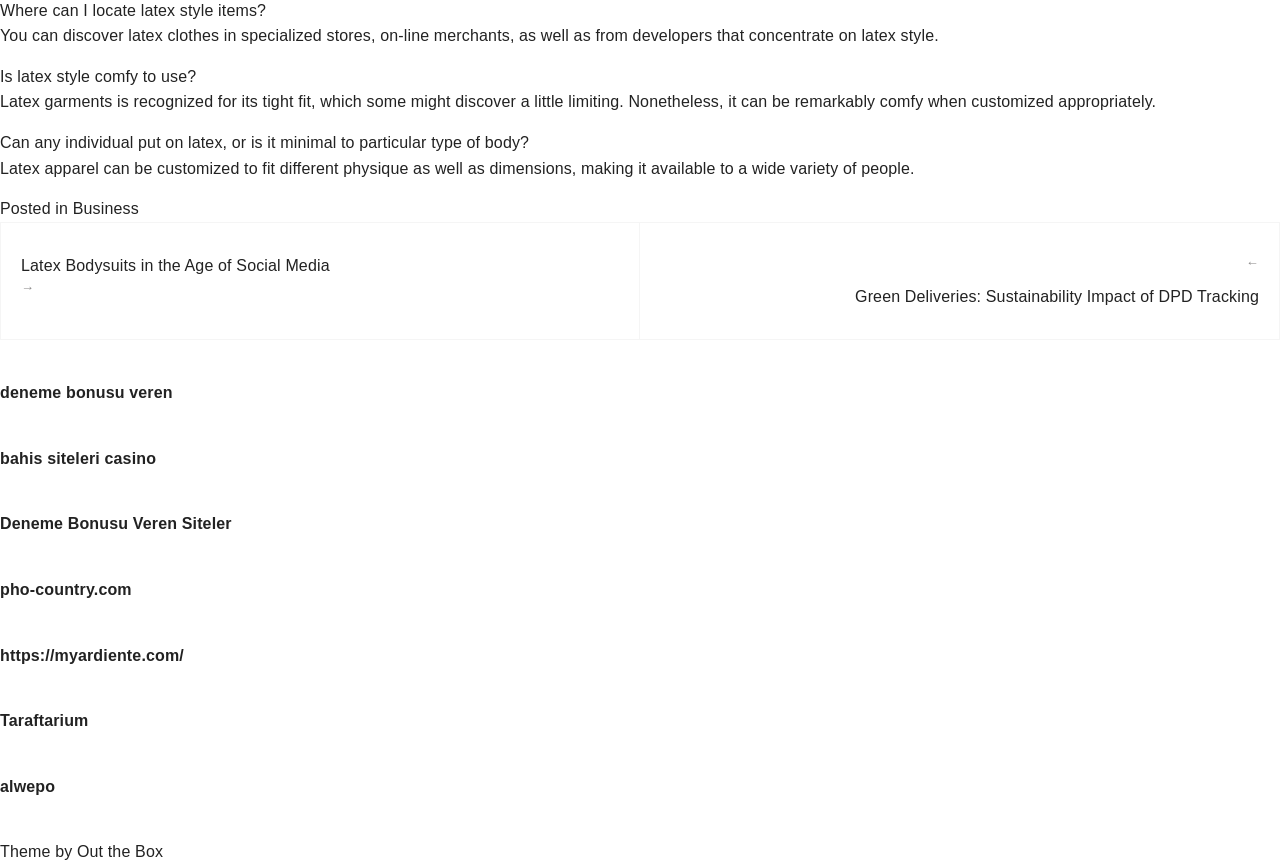Carefully examine the image and provide an in-depth answer to the question: How many links are there in the complementary section?

In the complementary section, there are 7 links: 'deneme bonusu veren', 'bahis siteleri casino', 'Deneme Bonusu Veren Siteler', 'pho-country.com', 'https://myardiente.com/', 'Taraftarium', and 'alwepo'.